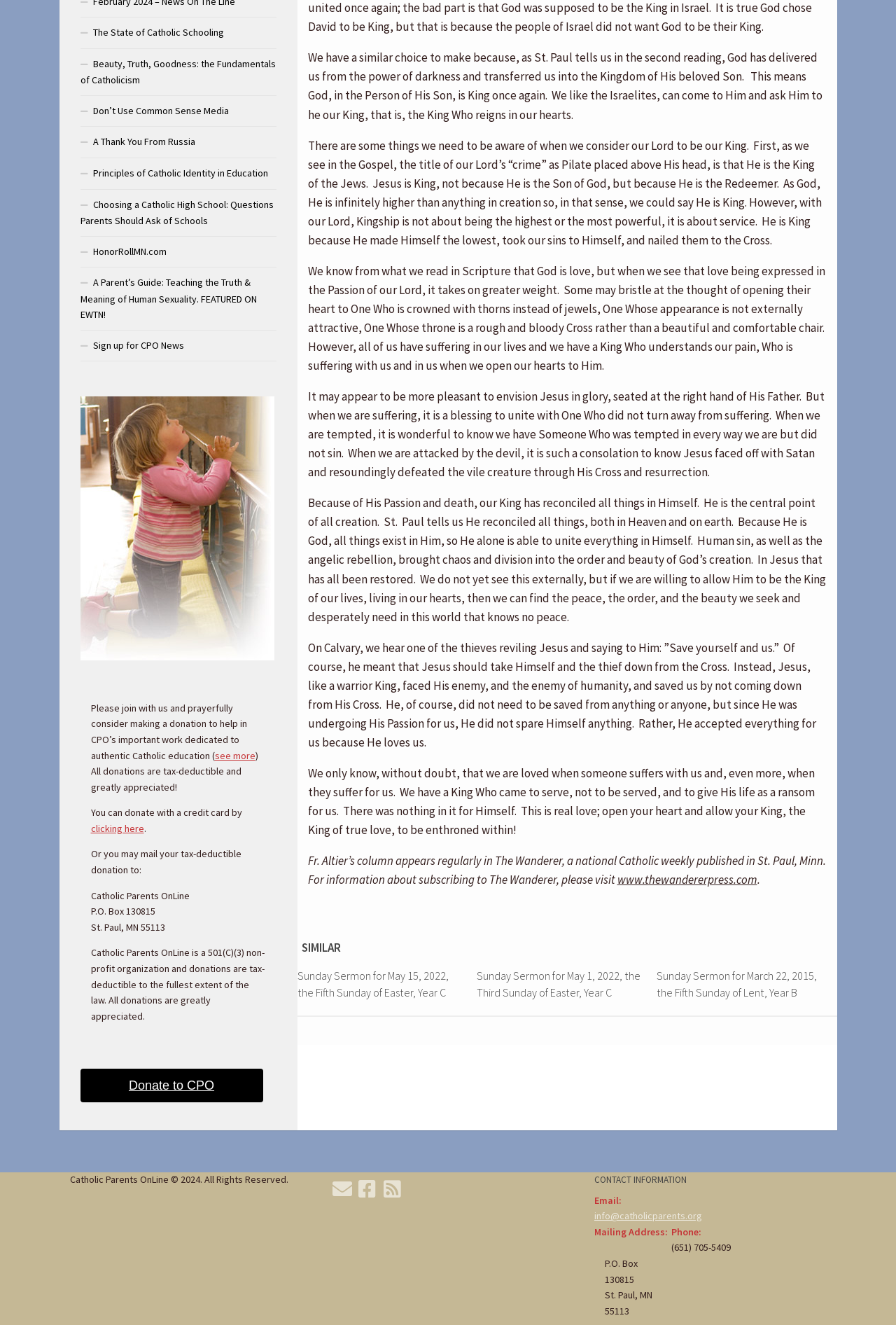Given the element description aria-label="RSS" title="RSS", identify the bounding box coordinates for the UI element on the webpage screenshot. The format should be (top-left x, top-left y, bottom-right x, bottom-right y), with values between 0 and 1.

[0.427, 0.89, 0.449, 0.905]